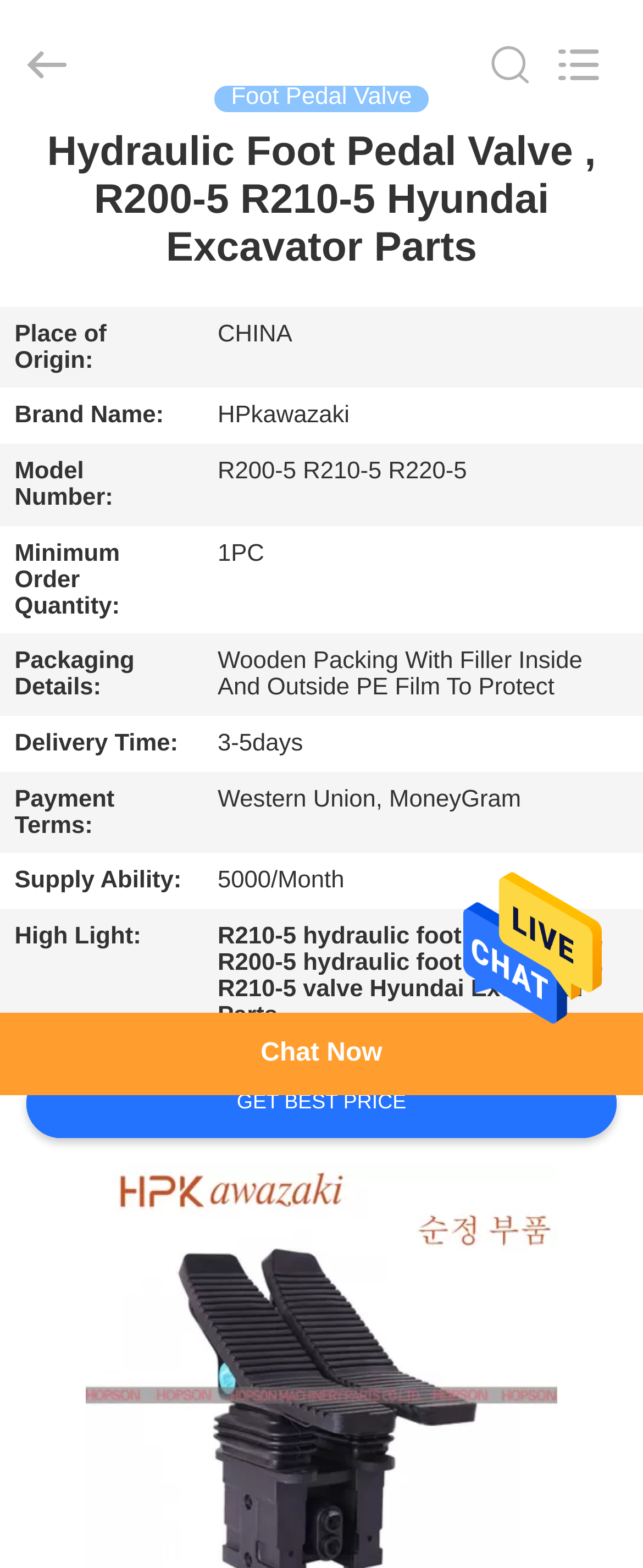Find the bounding box coordinates for the HTML element described as: "https://gicinc.org/". The coordinates should consist of four float values between 0 and 1, i.e., [left, top, right, bottom].

None